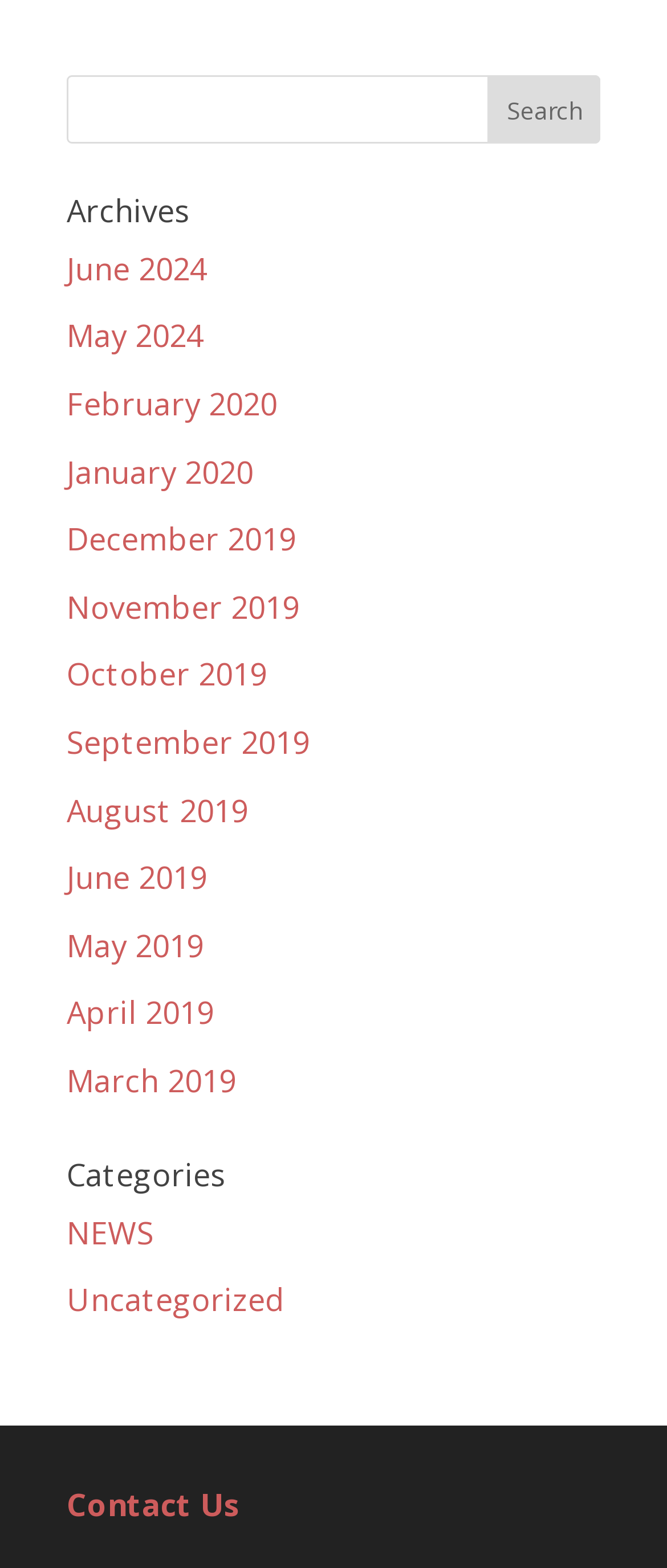How many headings are on the webpage? Observe the screenshot and provide a one-word or short phrase answer.

3